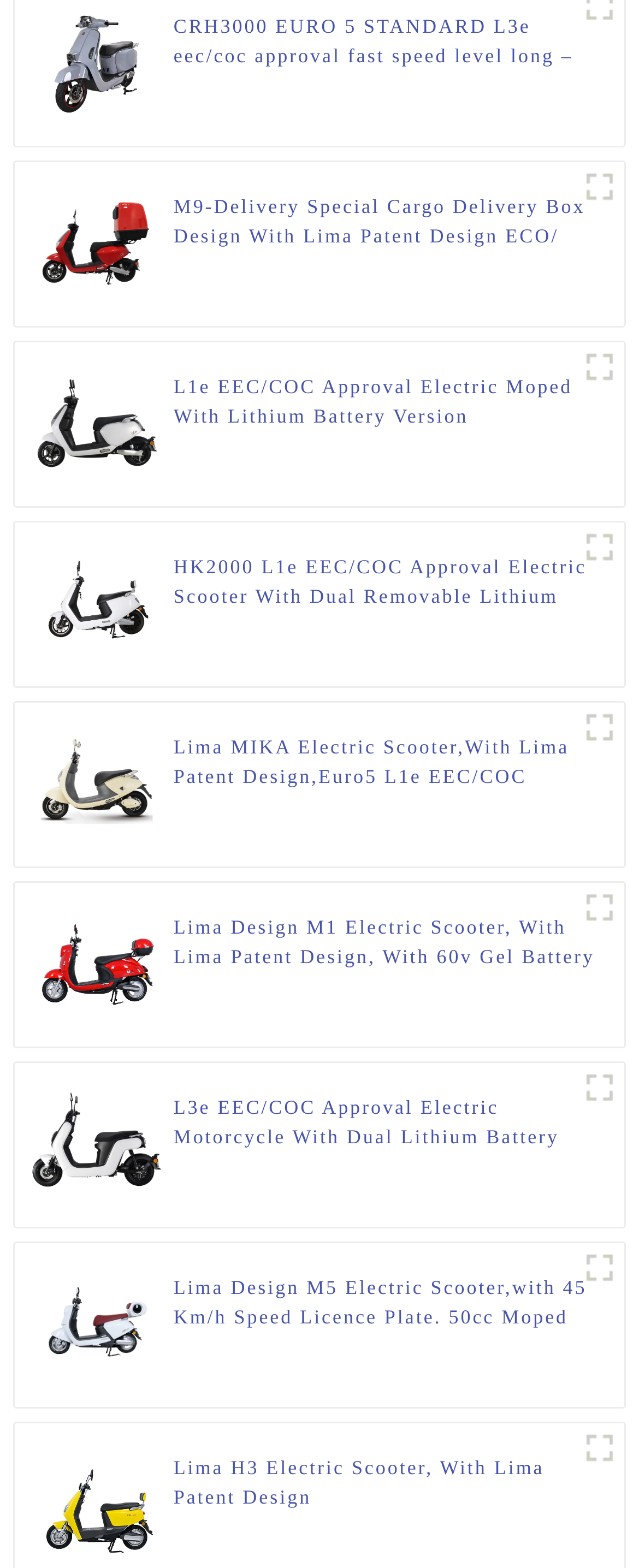Please indicate the bounding box coordinates for the clickable area to complete the following task: "View Lima MIKA Electric Scooter,With Lima Patent Design,Euro5 L1e EEC/COC Approval". The coordinates should be specified as four float numbers between 0 and 1, i.e., [left, top, right, bottom].

[0.272, 0.467, 0.952, 0.504]